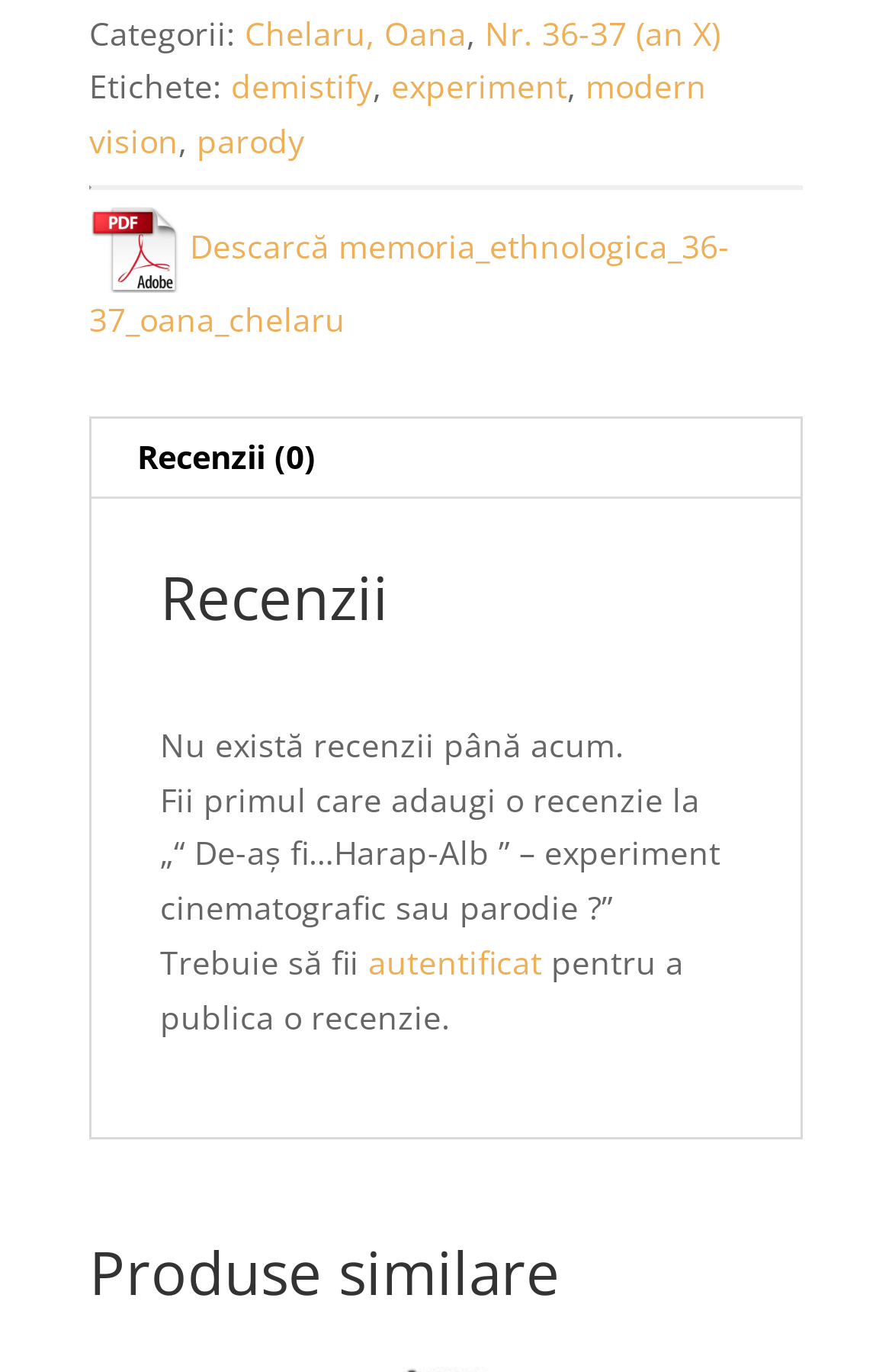Identify the bounding box coordinates for the element you need to click to achieve the following task: "Click on the link to download the file". The coordinates must be four float values ranging from 0 to 1, formatted as [left, top, right, bottom].

[0.1, 0.163, 0.818, 0.249]